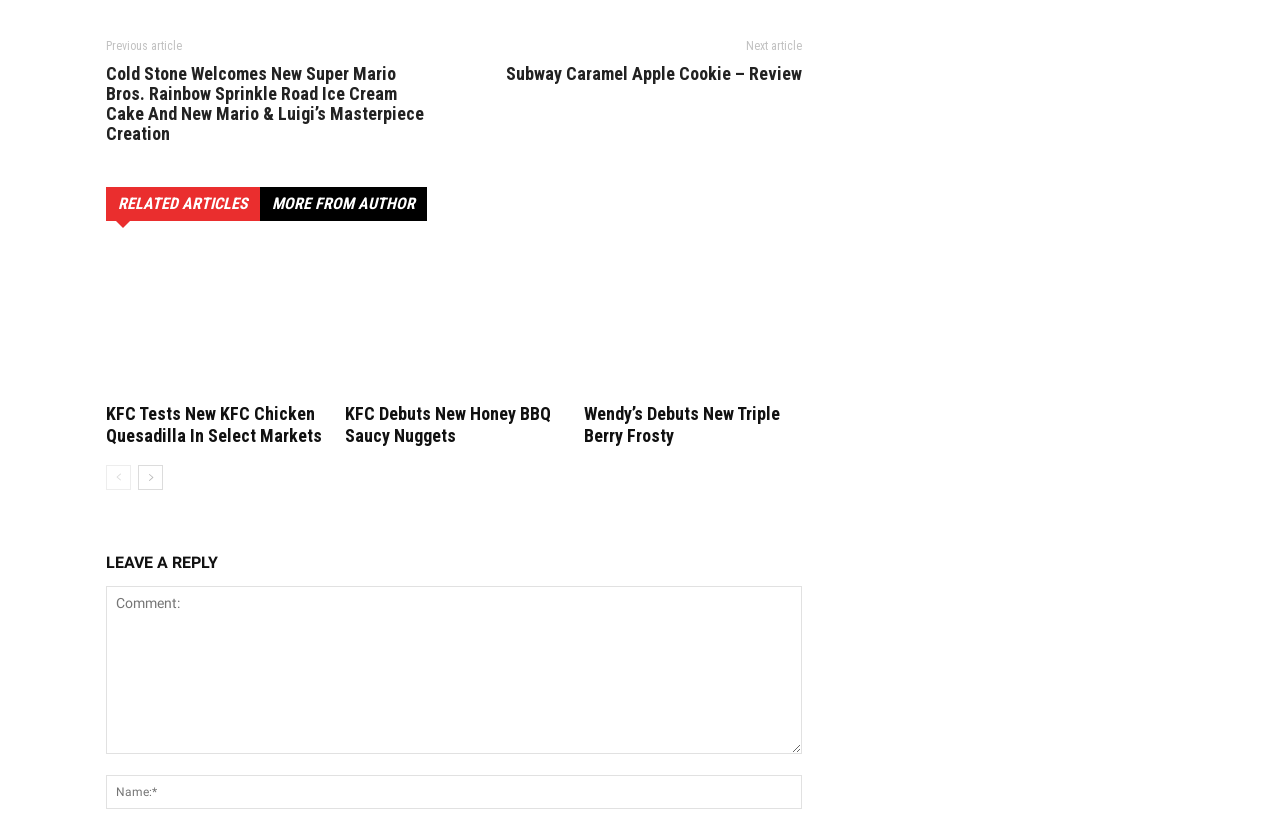How many related articles are shown on this page?
Refer to the image and provide a thorough answer to the question.

I counted the number of link elements under the 'RELATED ARTICLES' heading, which are three: 'KFC Tests New KFC Chicken Quesadilla In Select Markets', 'KFC Debuts New Honey BBQ Saucy Nuggets', and 'Wendy’s Debuts New Triple Berry Frosty'.